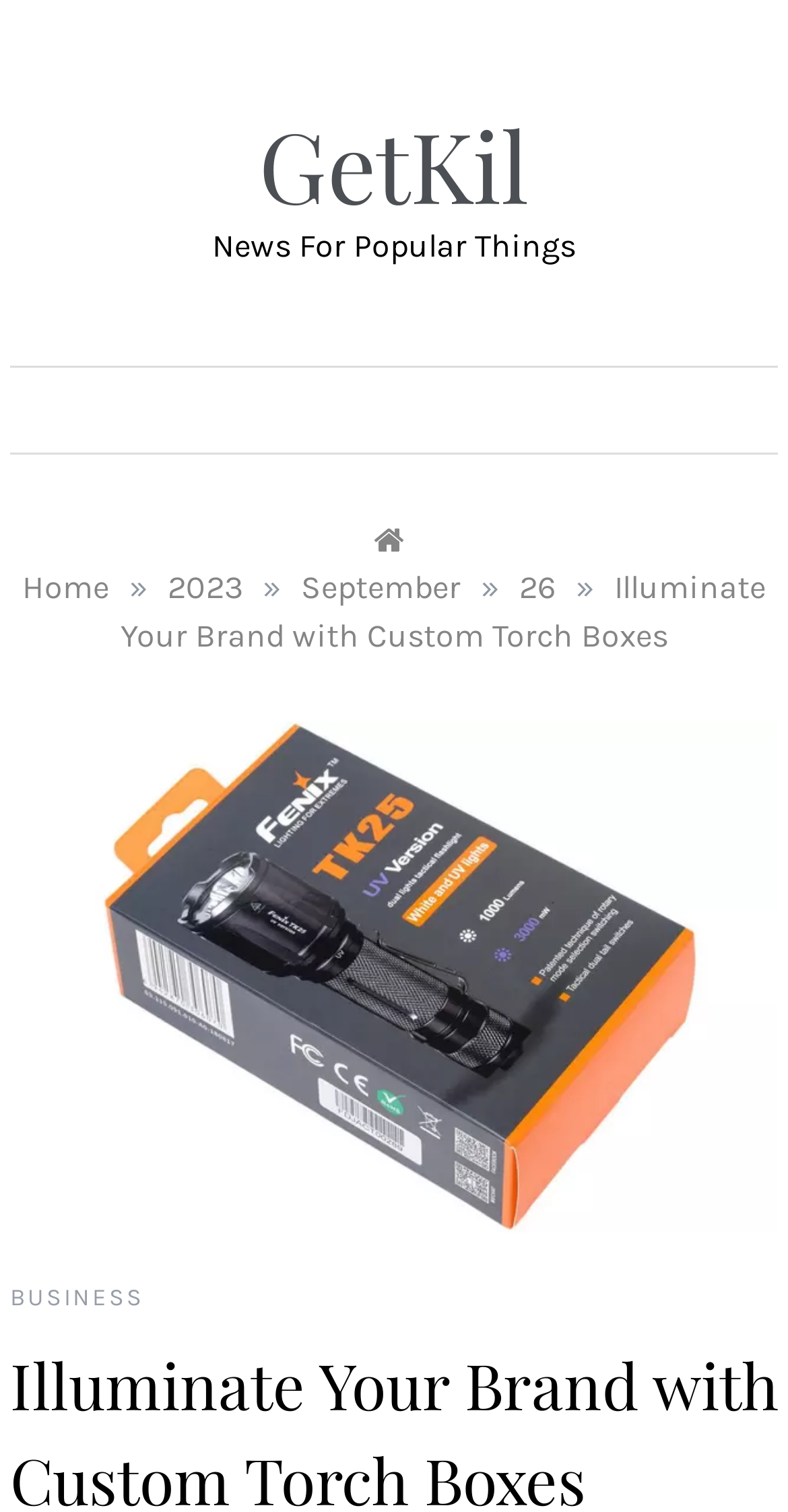What is the current date according to the breadcrumbs?
Answer with a single word or phrase, using the screenshot for reference.

September 26, 2023